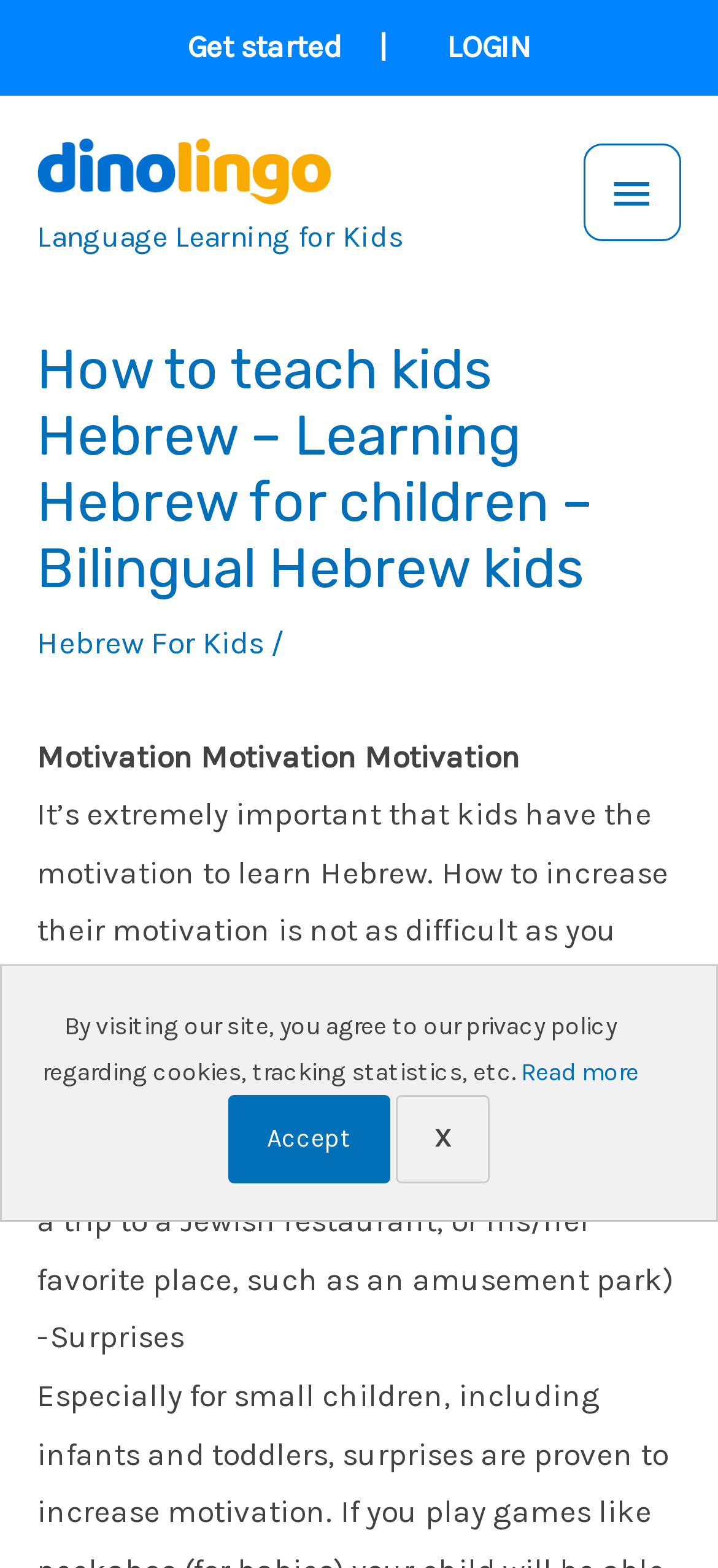Generate the title text from the webpage.

How to teach kids Hebrew – Learning Hebrew for children – Bilingual Hebrew kids